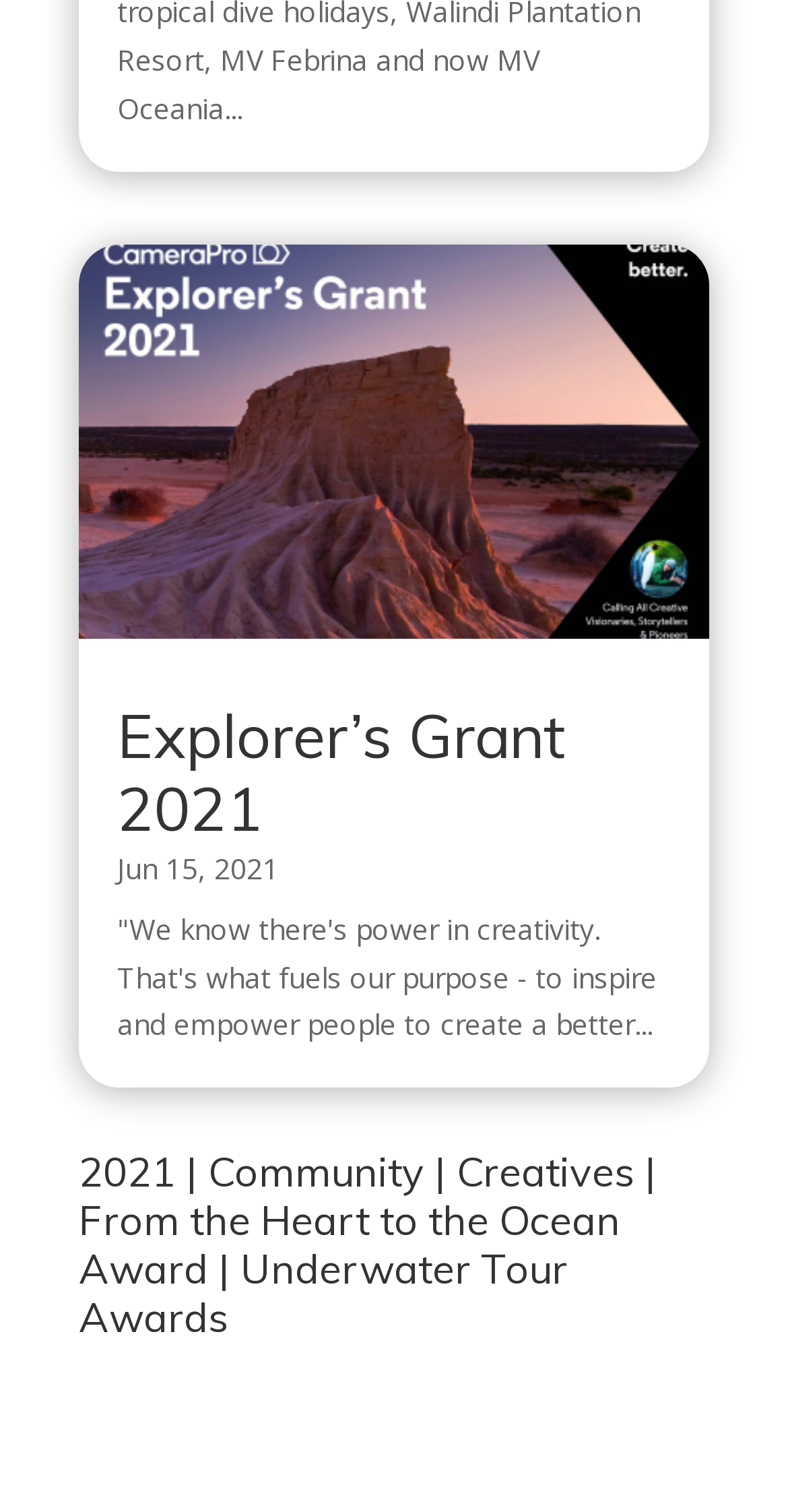What is the title of the first article?
Use the information from the screenshot to give a comprehensive response to the question.

The first article on the webpage has a heading element with the text 'Explorer’s Grant 2021', which is also linked to another page. This title is likely the title of the article.